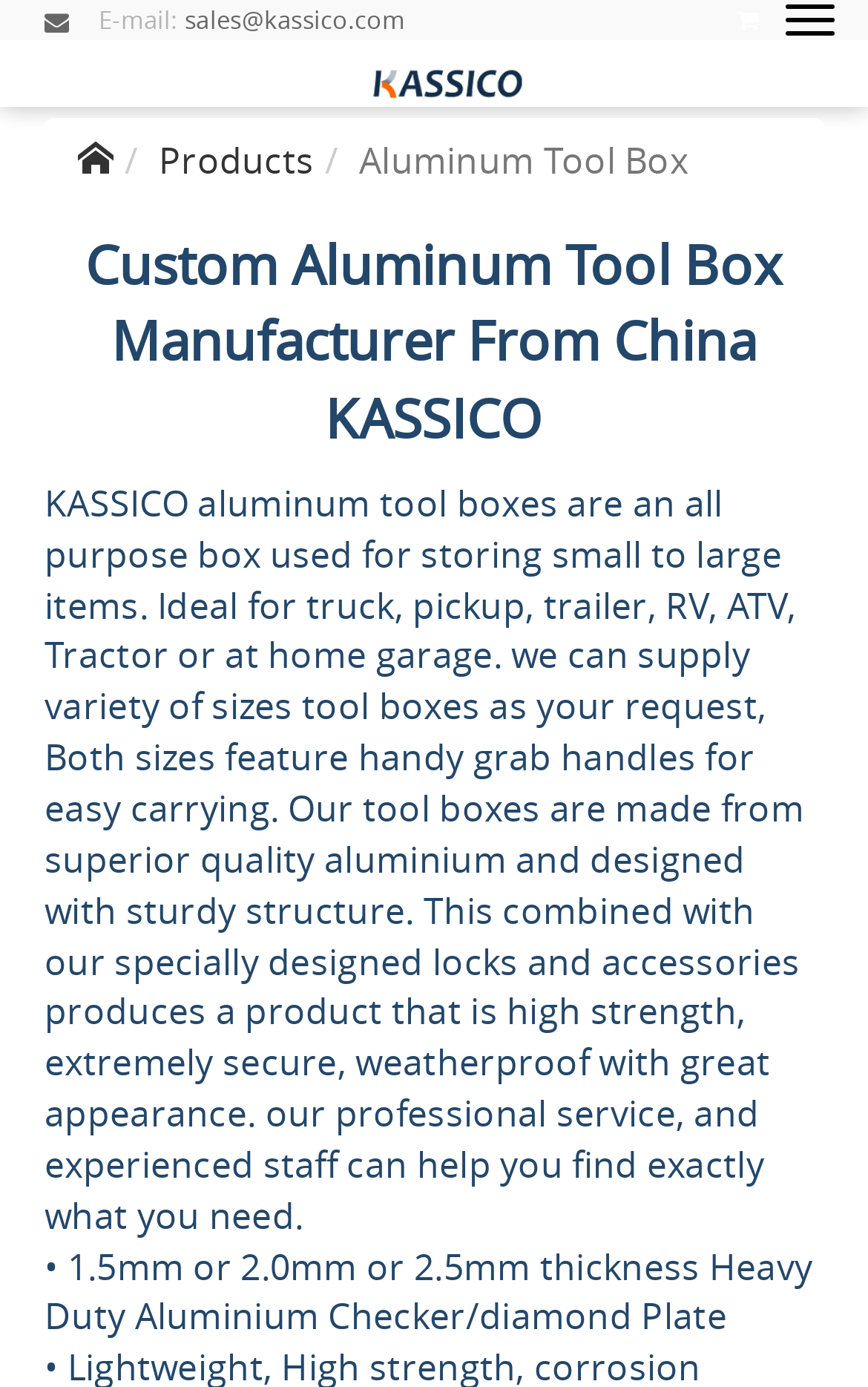Using the provided element description: "alt="No image found."", identify the bounding box coordinates. The coordinates should be four floats between 0 and 1 in the order [left, top, right, bottom].

[0.051, 0.029, 0.949, 0.077]